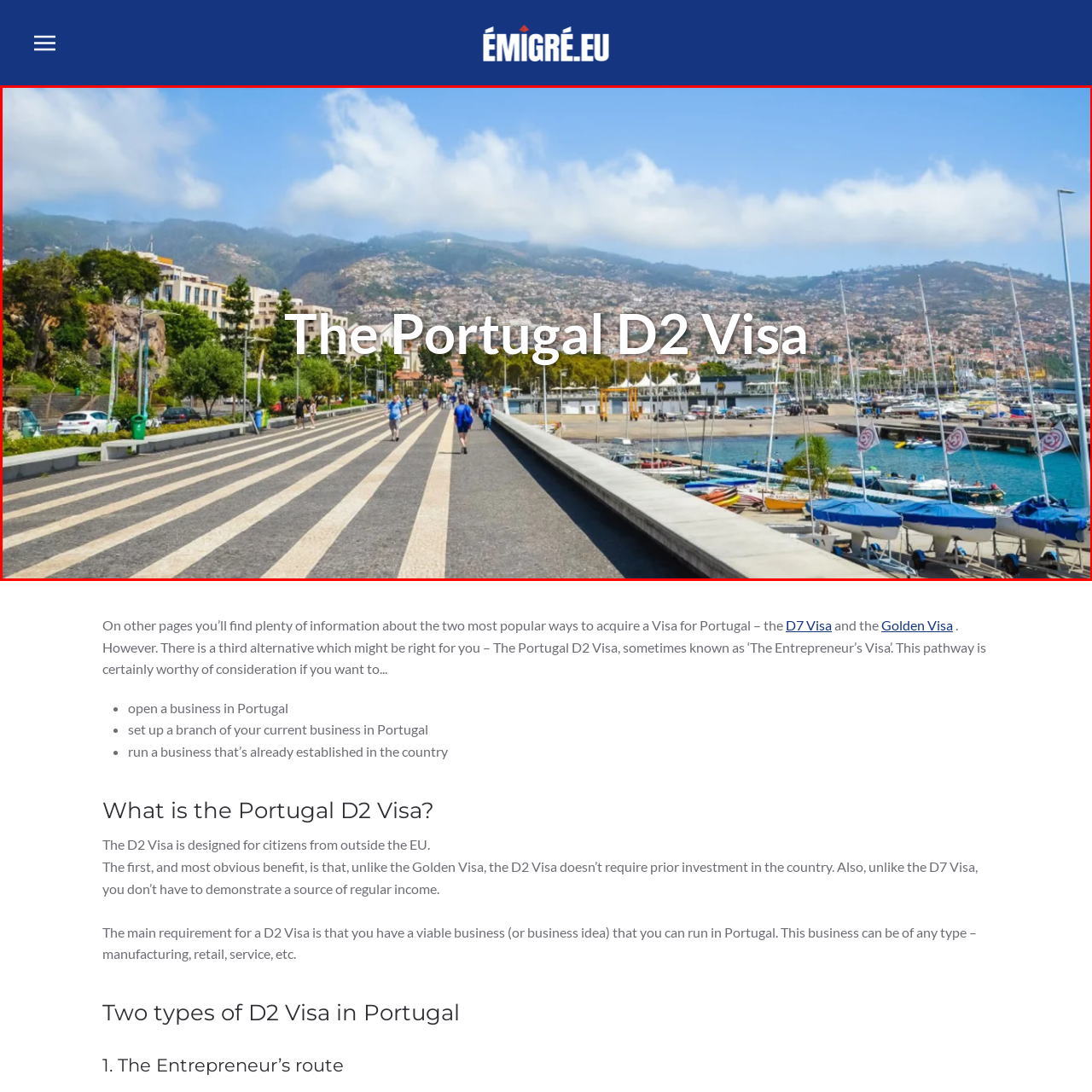What is the purpose of the D2 Visa?
Focus on the part of the image marked with a red bounding box and deliver an in-depth answer grounded in the visual elements you observe.

The caption explains that the D2 Visa is designed for individuals who wish to establish or run a business in Portugal, highlighting the appealing environment for potential entrepreneurs.